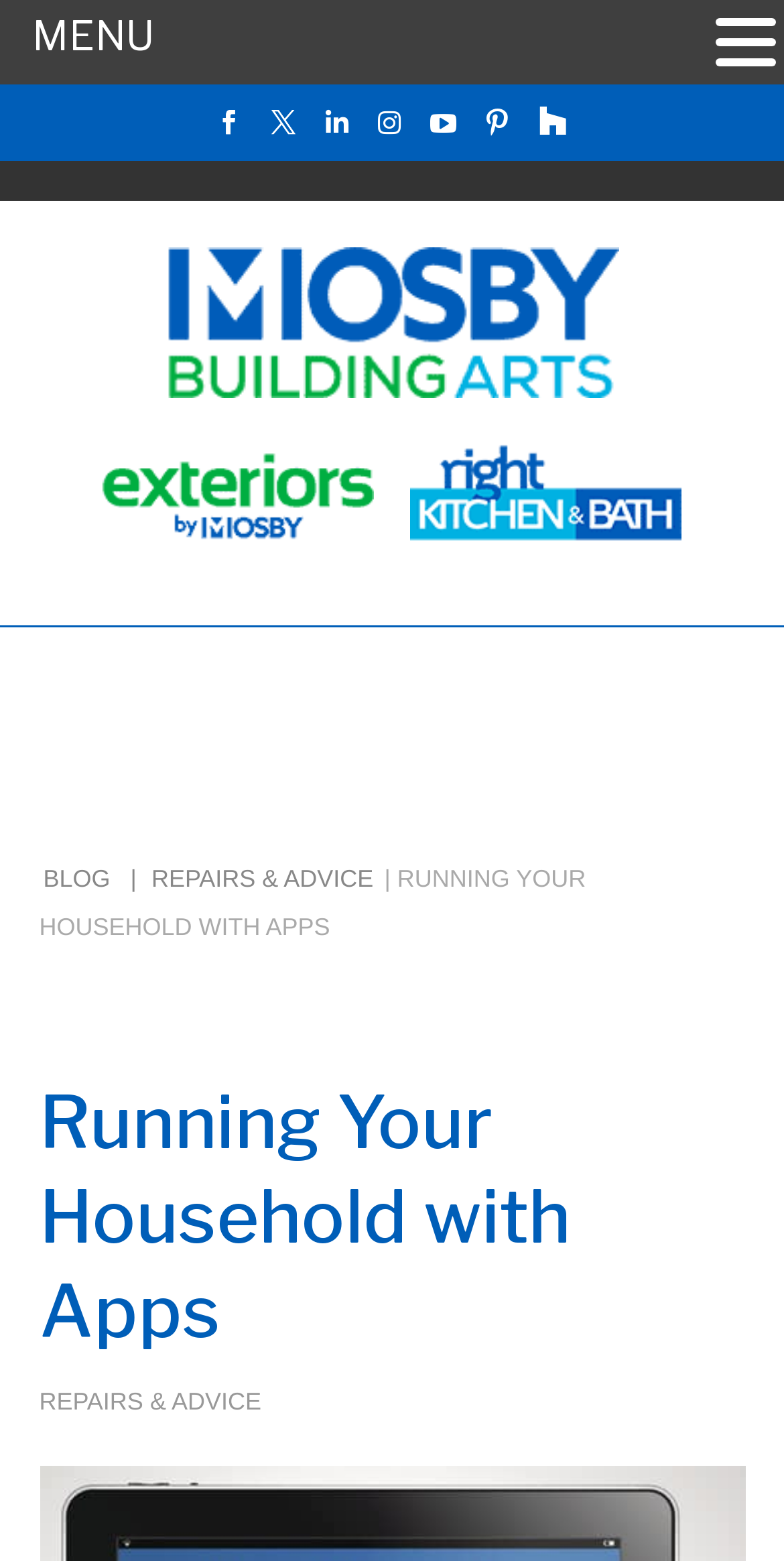Using a single word or phrase, answer the following question: 
What is the name of the company with the logo above 'Mosby Building Arts'?

Exteriors by Mosby